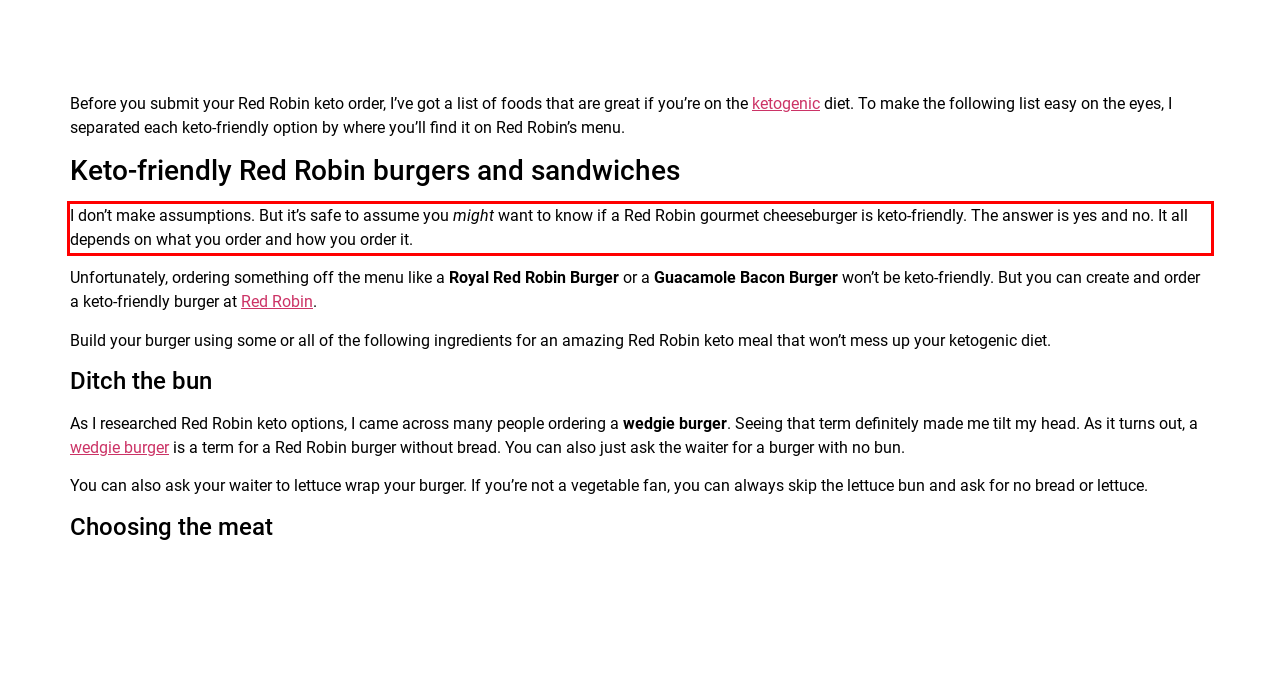You are given a screenshot of a webpage with a UI element highlighted by a red bounding box. Please perform OCR on the text content within this red bounding box.

I don’t make assumptions. But it’s safe to assume you might want to know if a Red Robin gourmet cheeseburger is keto-friendly. The answer is yes and no. It all depends on what you order and how you order it.